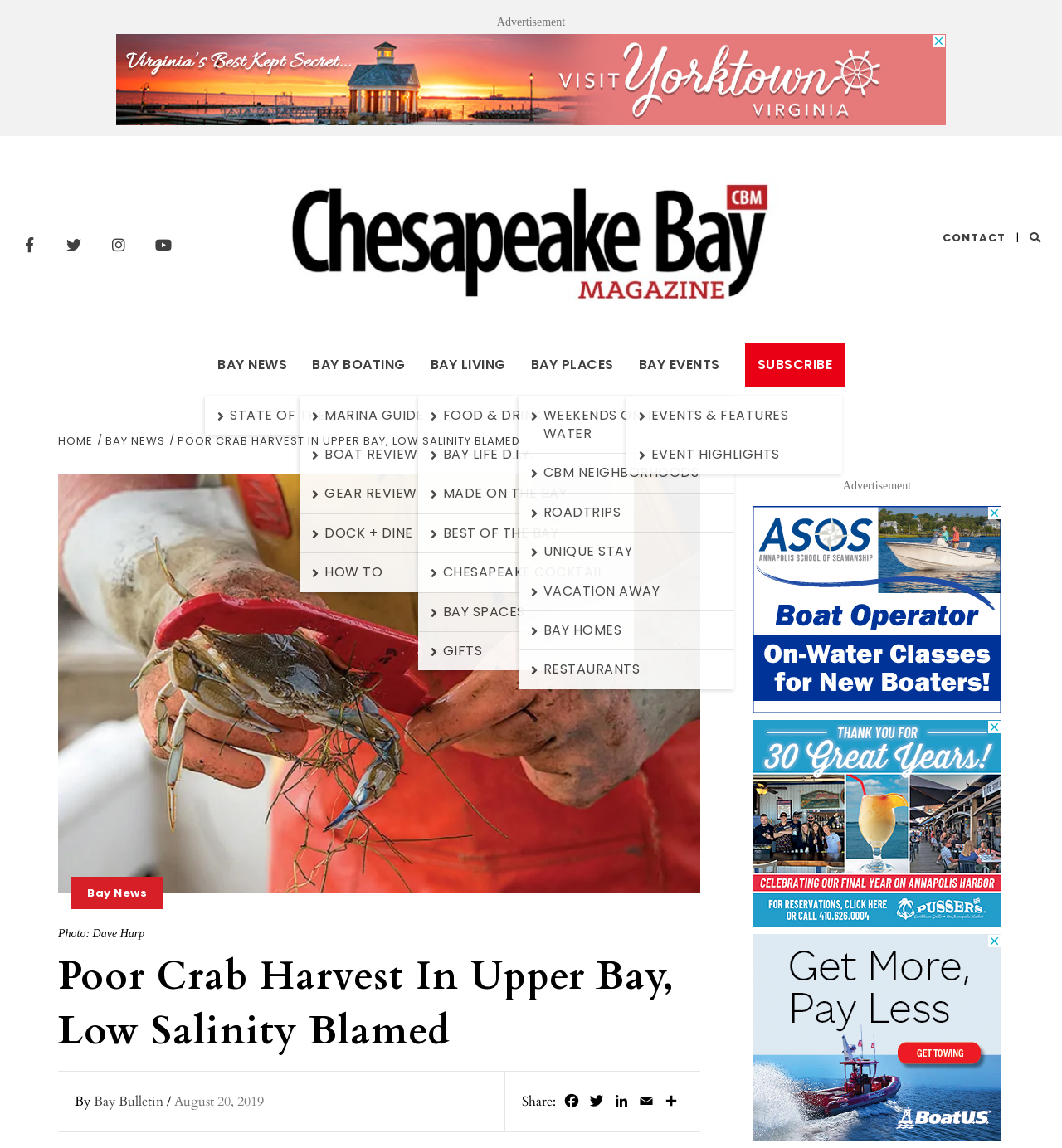What is the date of the article?
Can you offer a detailed and complete answer to this question?

The date of the article is mentioned as 'August 20, 2019', which is provided below the author's name. This indicates that the article was published on this specific date.